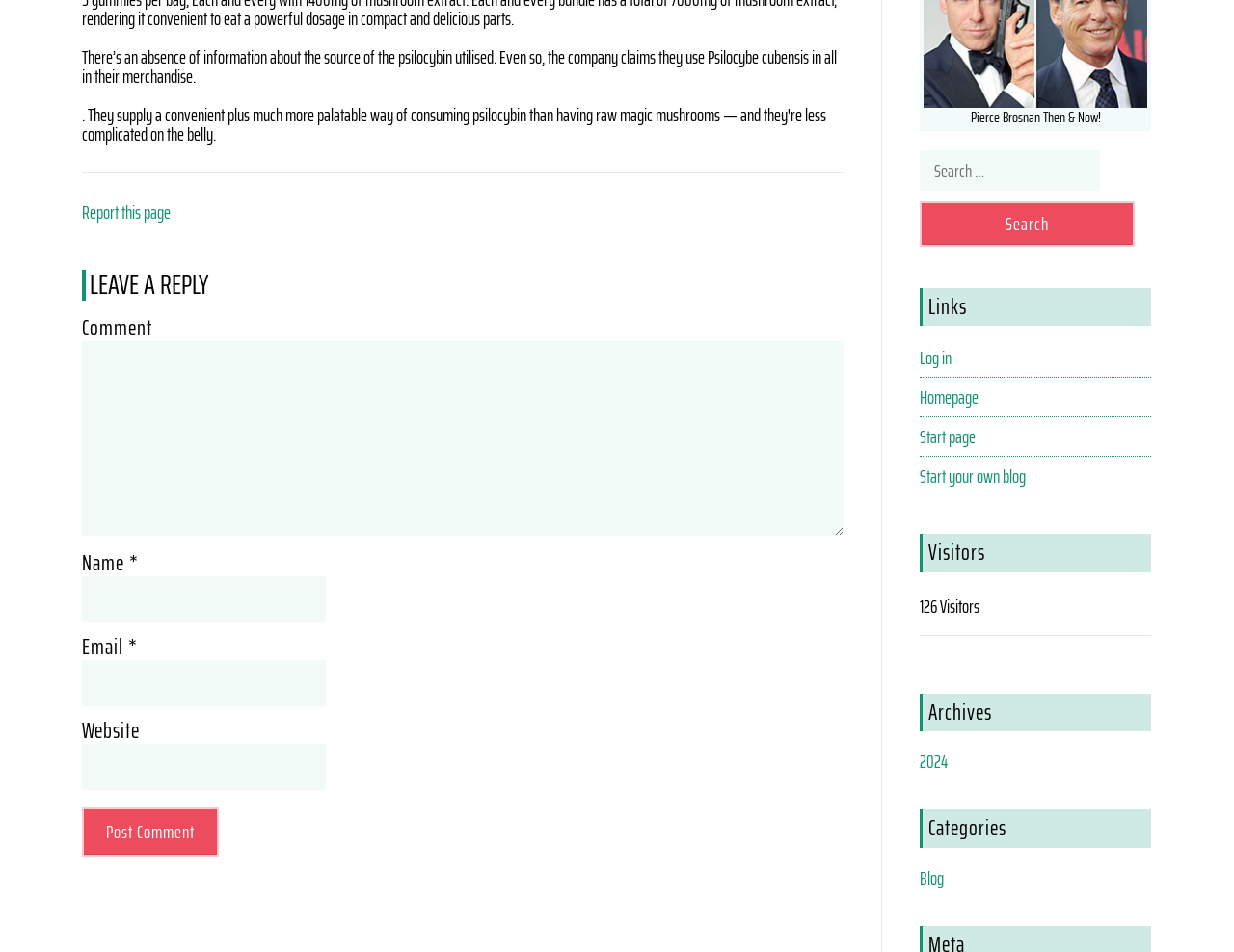Locate the bounding box coordinates of the element that should be clicked to fulfill the instruction: "Post a comment".

[0.066, 0.848, 0.177, 0.9]